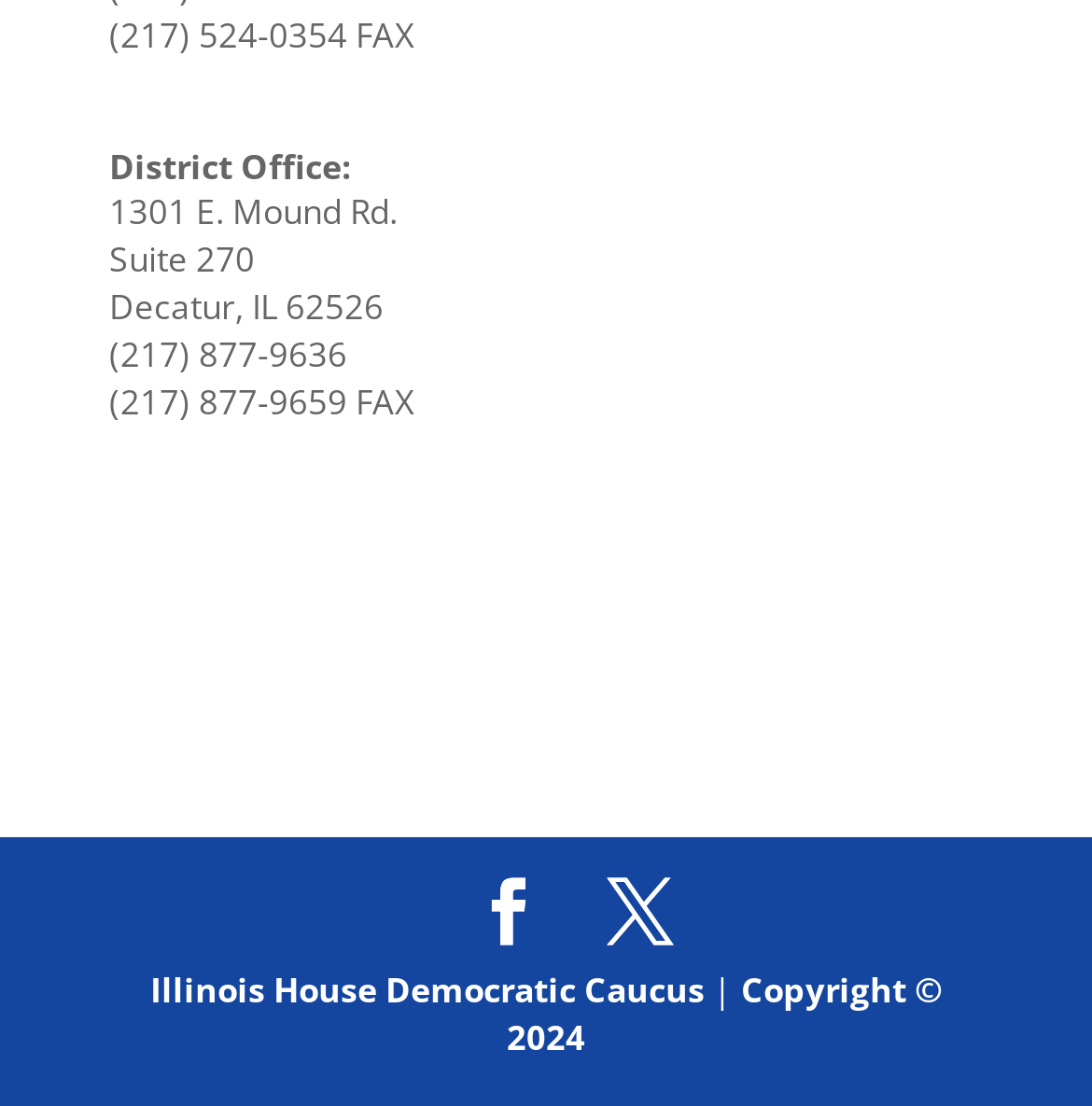Provide a brief response to the question below using a single word or phrase: 
How many social media links are at the bottom of the page?

2